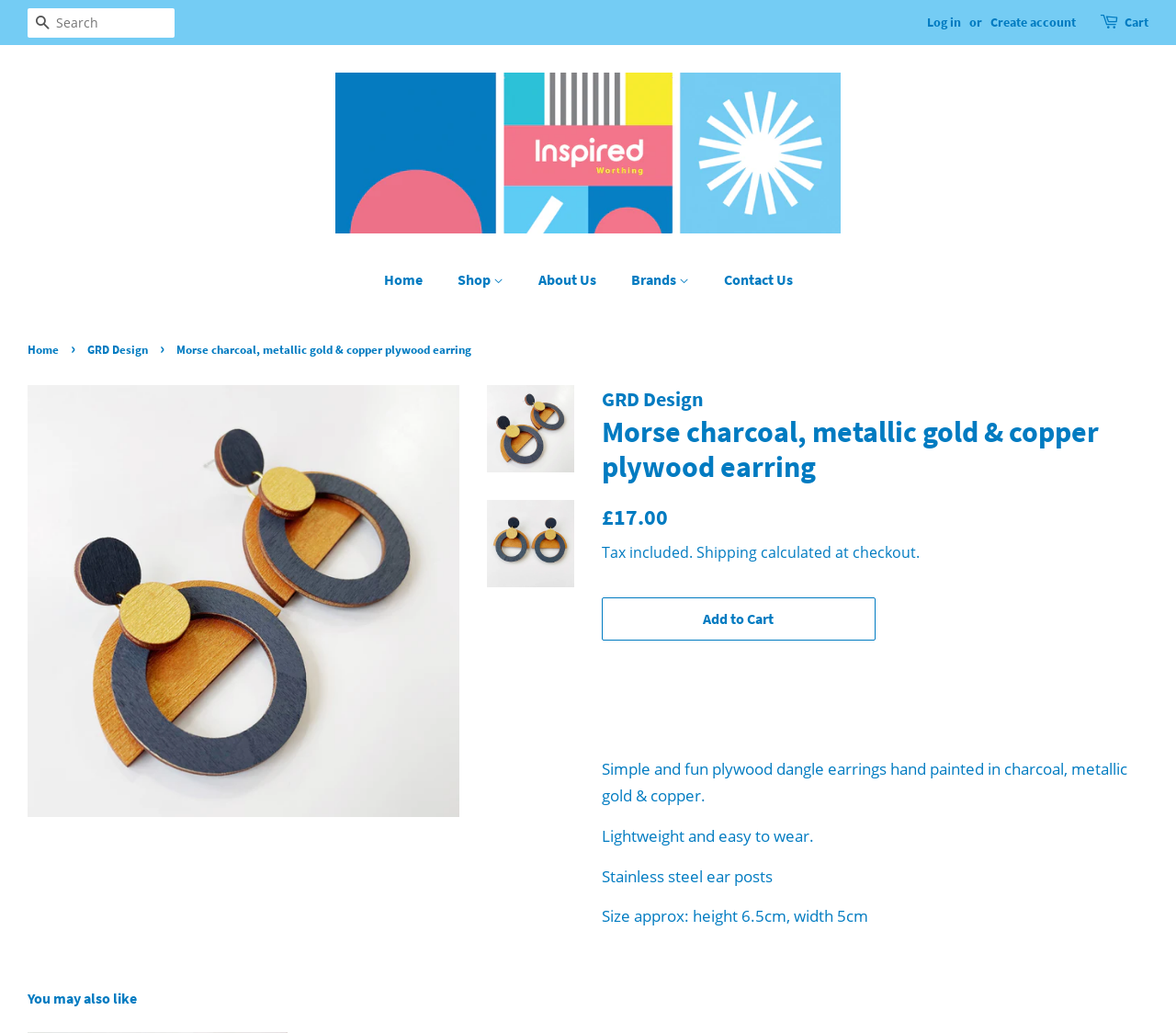From the element description parent_node: Search aria-label="Search" name="q" placeholder="Search", predict the bounding box coordinates of the UI element. The coordinates must be specified in the format (top-left x, top-left y, bottom-right x, bottom-right y) and should be within the 0 to 1 range.

[0.023, 0.008, 0.148, 0.036]